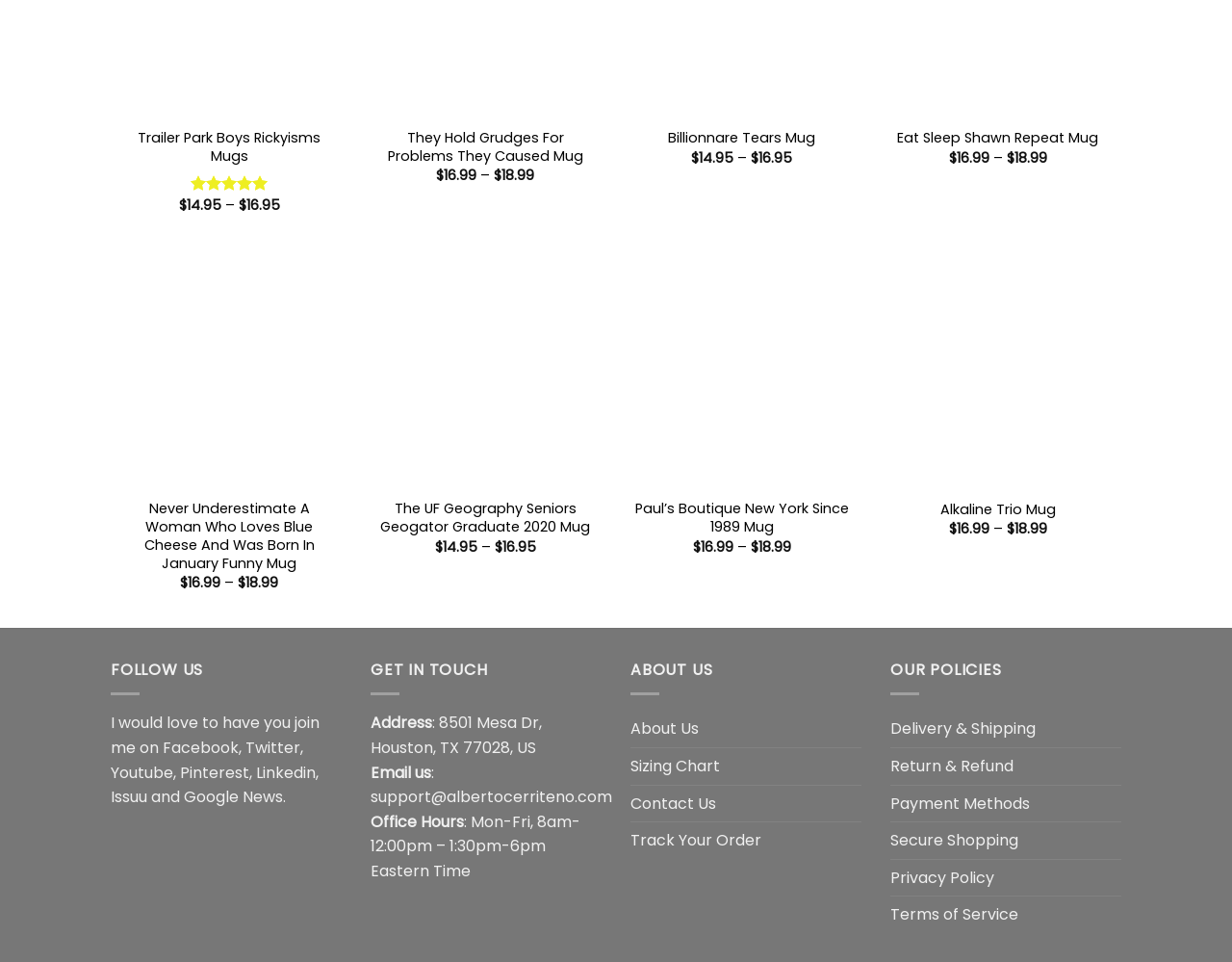What is the price range of the mugs?
Look at the screenshot and give a one-word or phrase answer.

$14.95-$18.99